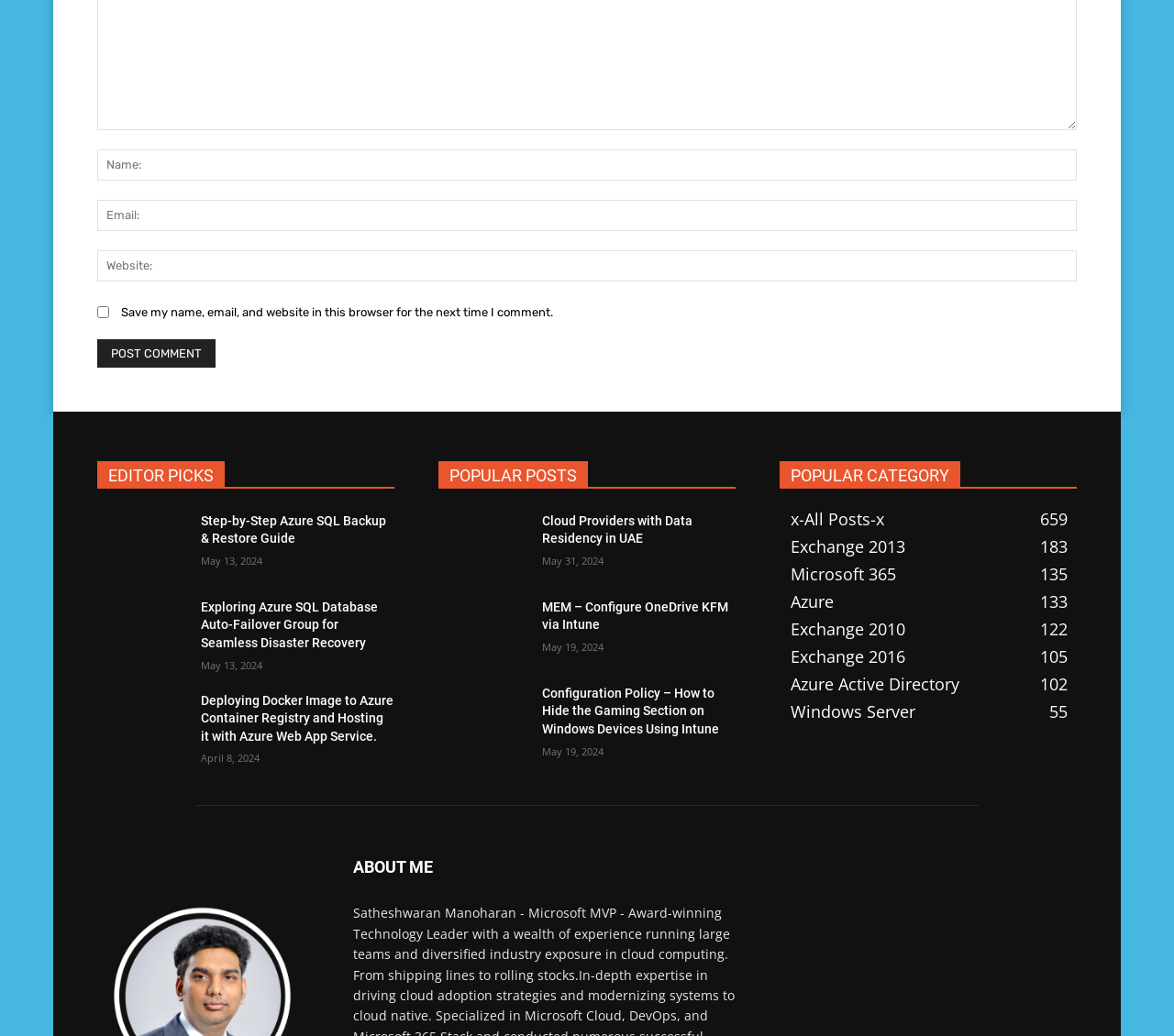What type of posts are listed under 'EDITOR PICKS'?
Answer with a single word or short phrase according to what you see in the image.

Azure SQL related